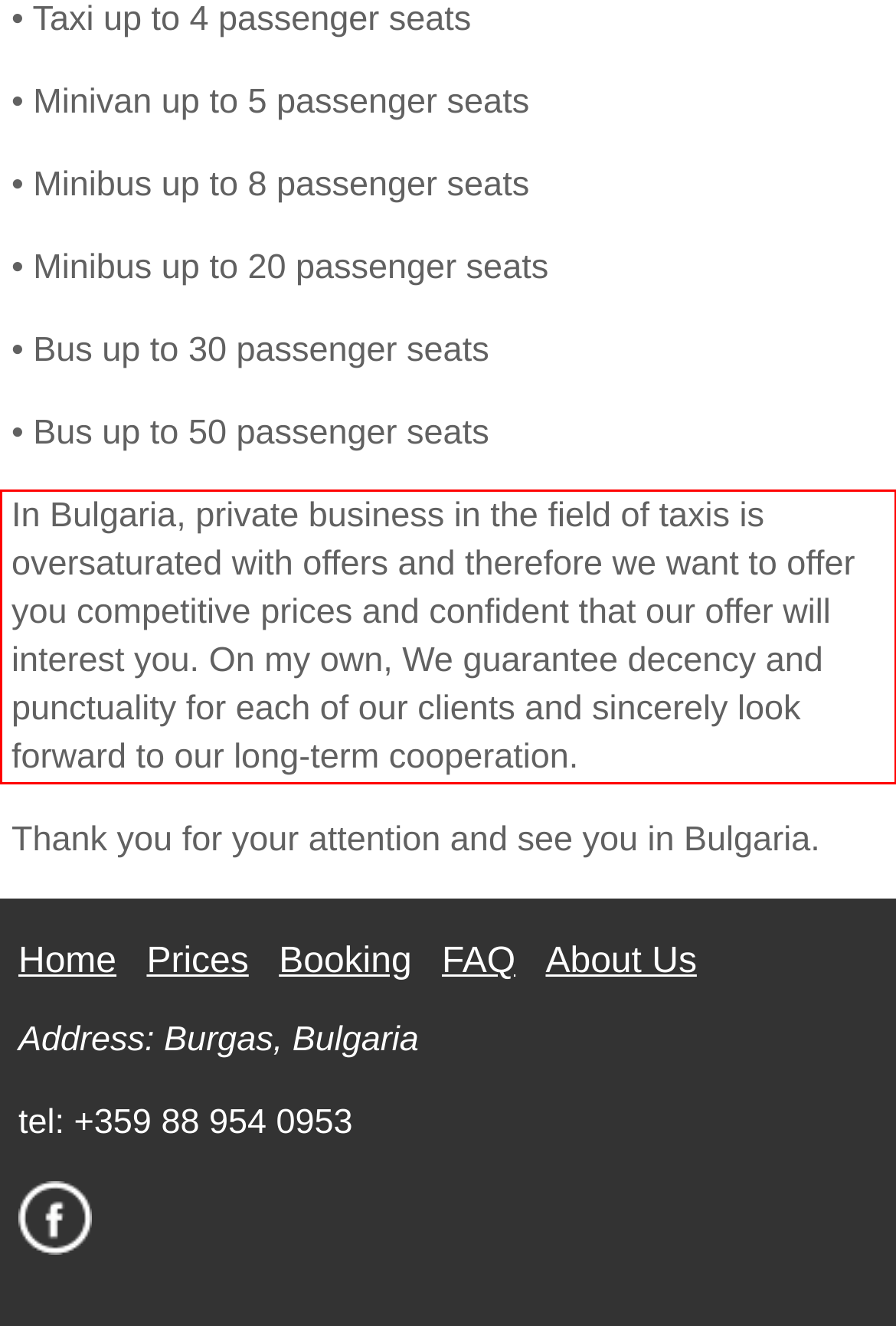Locate the red bounding box in the provided webpage screenshot and use OCR to determine the text content inside it.

In Bulgaria, private business in the field of taxis is oversaturated with offers and therefore we want to offer you competitive prices and confident that our offer will interest you. On my own, We guarantee decency and punctuality for each of our clients and sincerely look forward to our long-term cooperation.